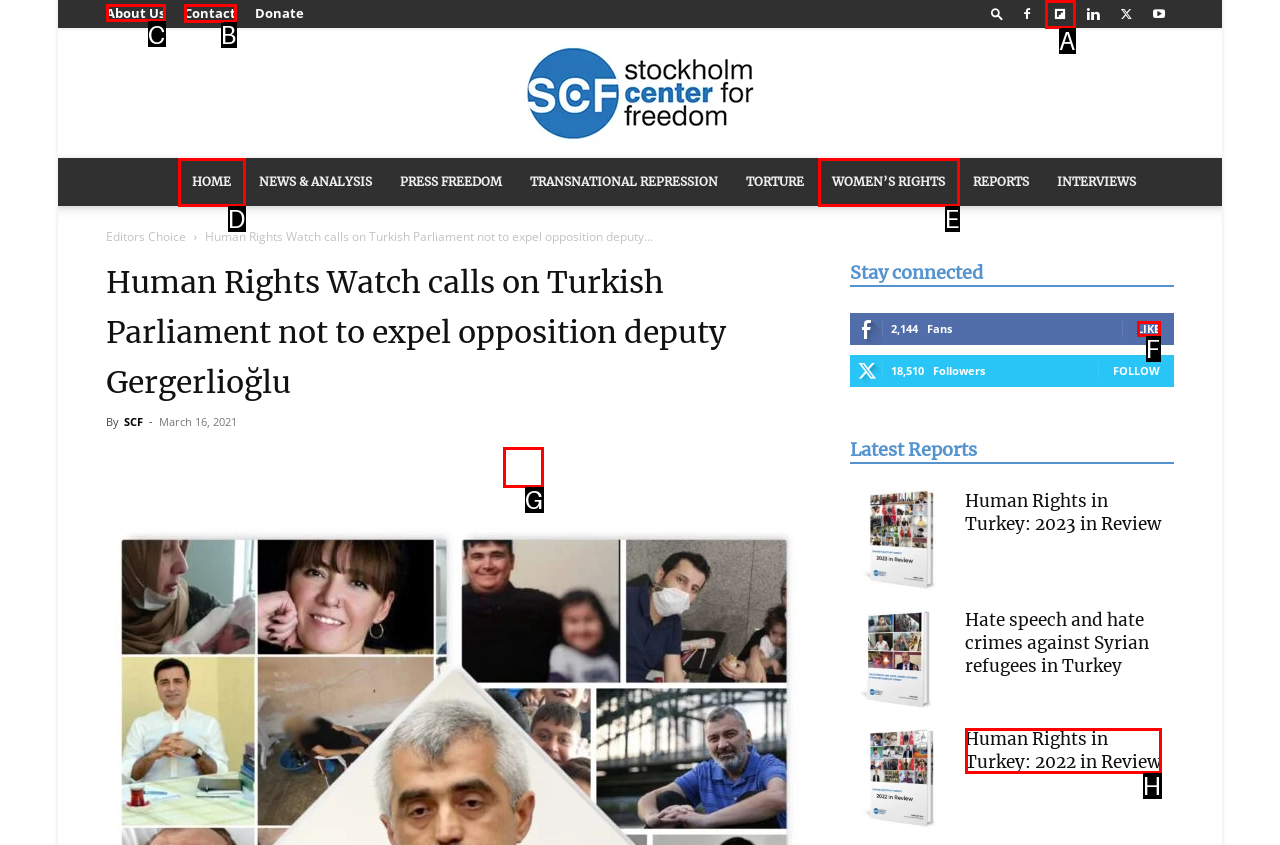Determine the letter of the UI element I should click on to complete the task: Click on the 'About Us' link from the provided choices in the screenshot.

C